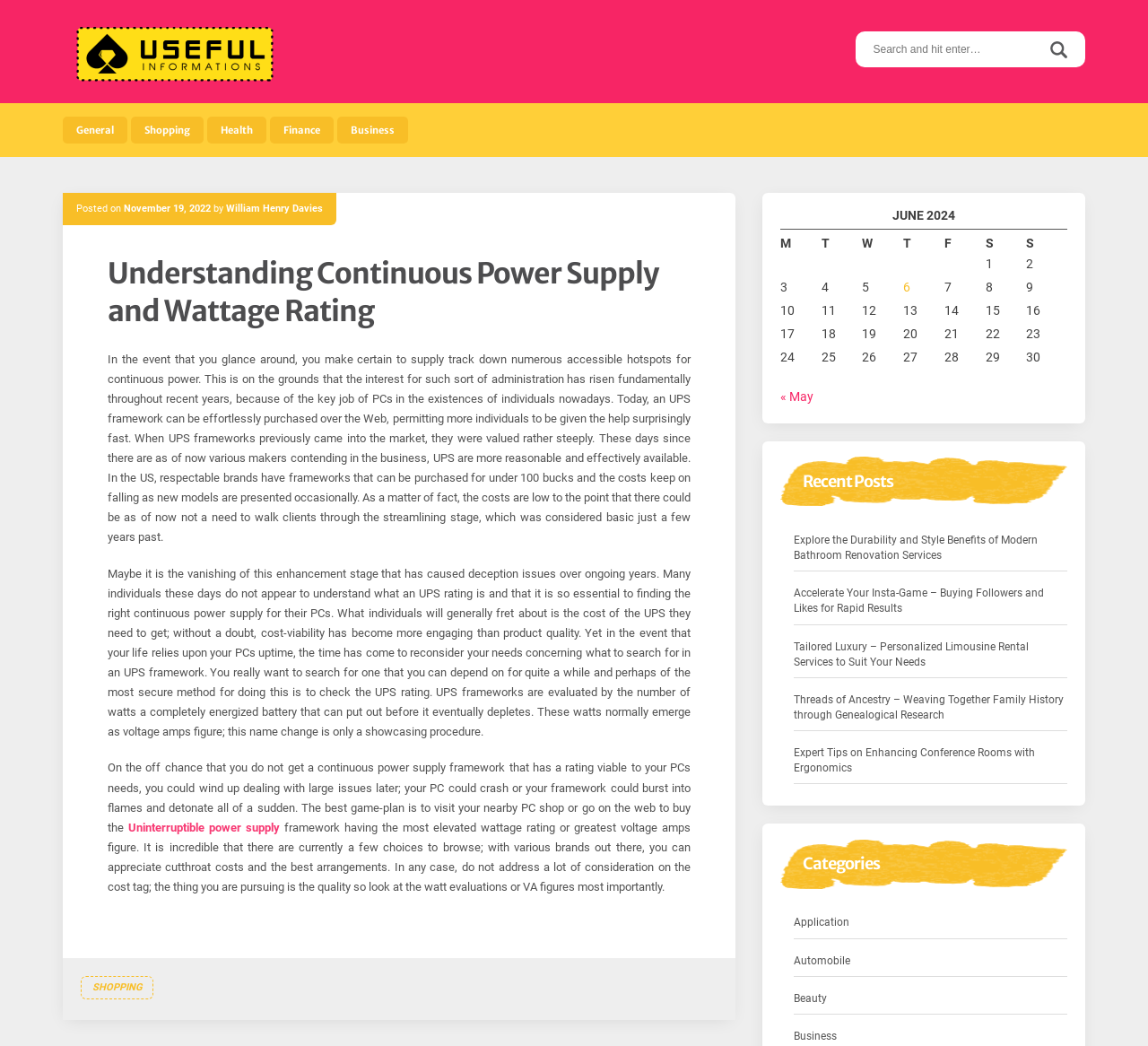What is the category of the 'Explore the Durability and Style Benefits of Modern Bathroom Renovation Services' post?
Based on the screenshot, respond with a single word or phrase.

Not specified